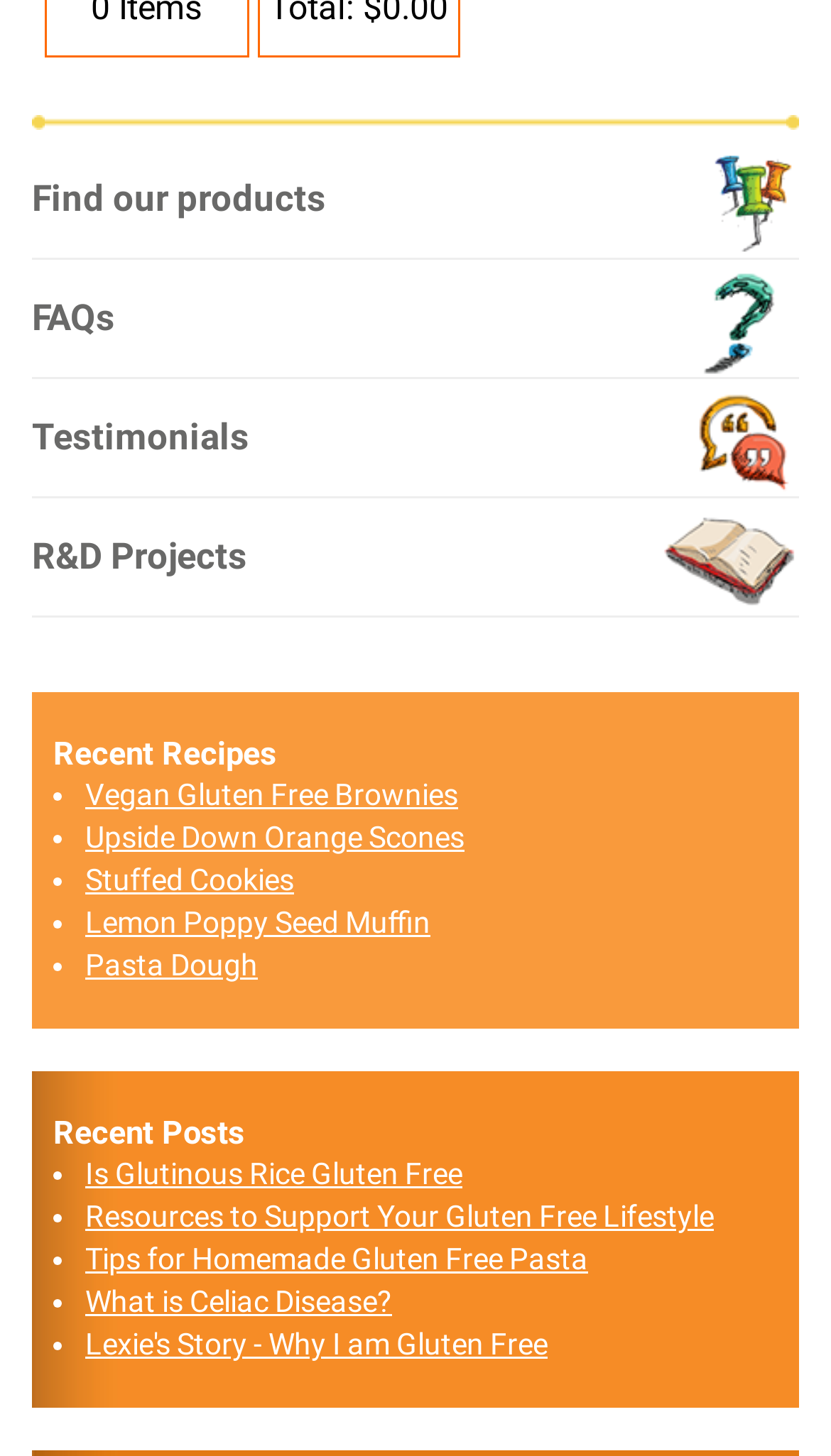Please locate the bounding box coordinates for the element that should be clicked to achieve the following instruction: "Read 'Recent Recipes'". Ensure the coordinates are given as four float numbers between 0 and 1, i.e., [left, top, right, bottom].

[0.064, 0.505, 0.936, 0.531]